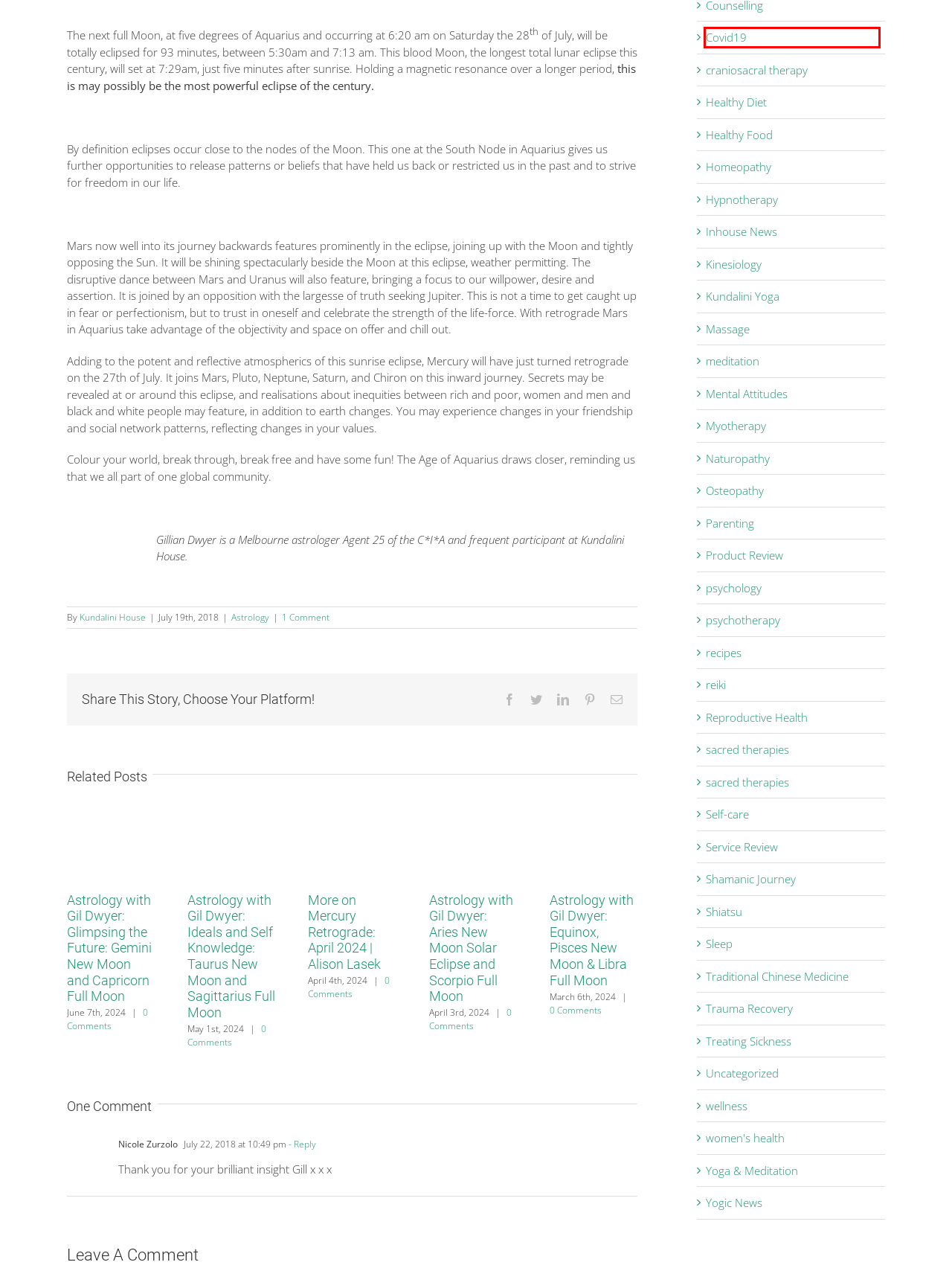A screenshot of a webpage is given, featuring a red bounding box around a UI element. Please choose the webpage description that best aligns with the new webpage after clicking the element in the bounding box. These are the descriptions:
A. Service Review
B. Covid19
C. Uncategorized
D. Naturopathy
E. Massage
F. Sleep
G. Astrology with Gil Dwyer: Ideals and Self Knowledge: Taurus New Moon and Sagittarius Full Moon
H. Reproductive Health

B